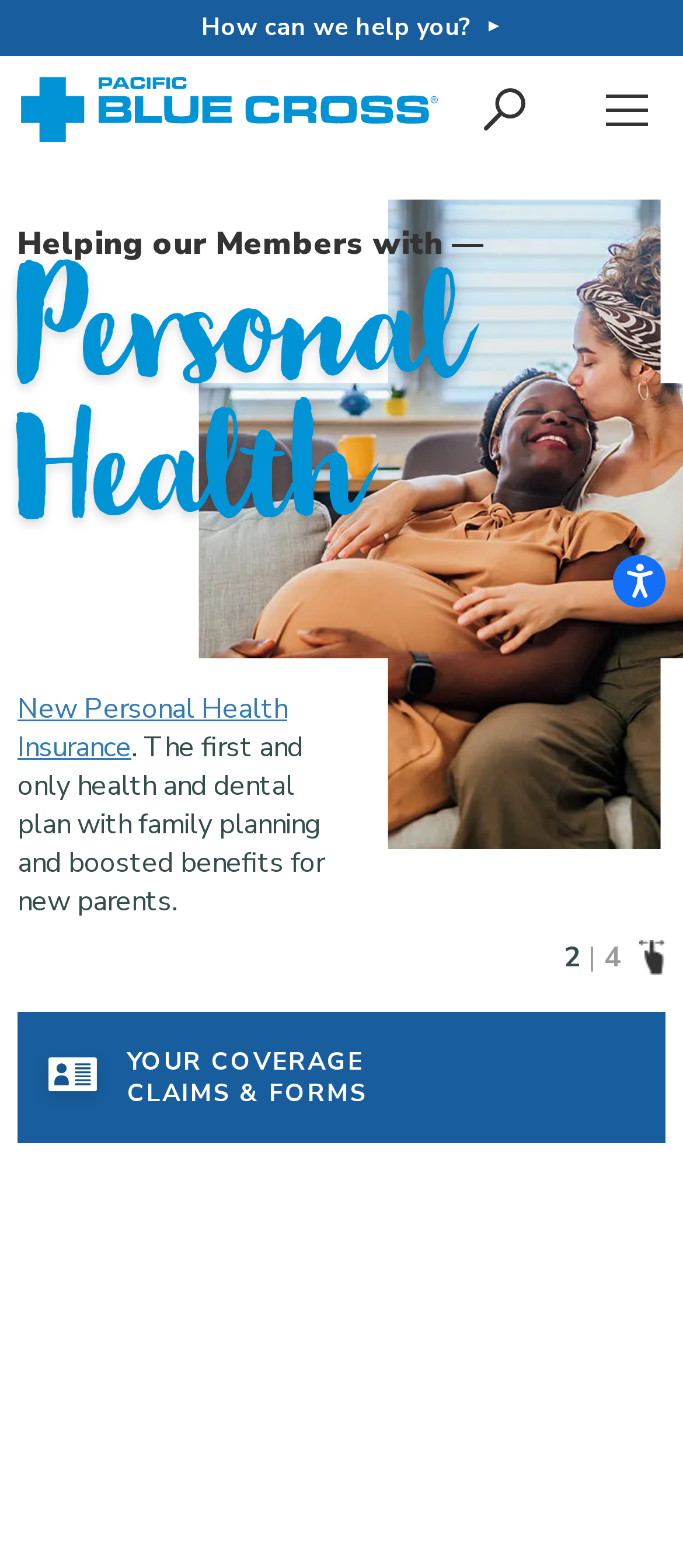Identify the bounding box coordinates of the region that needs to be clicked to carry out this instruction: "Learn more about our flexible health benefit solutions". Provide these coordinates as four float numbers ranging from 0 to 1, i.e., [left, top, right, bottom].

[0.026, 0.514, 0.423, 0.612]